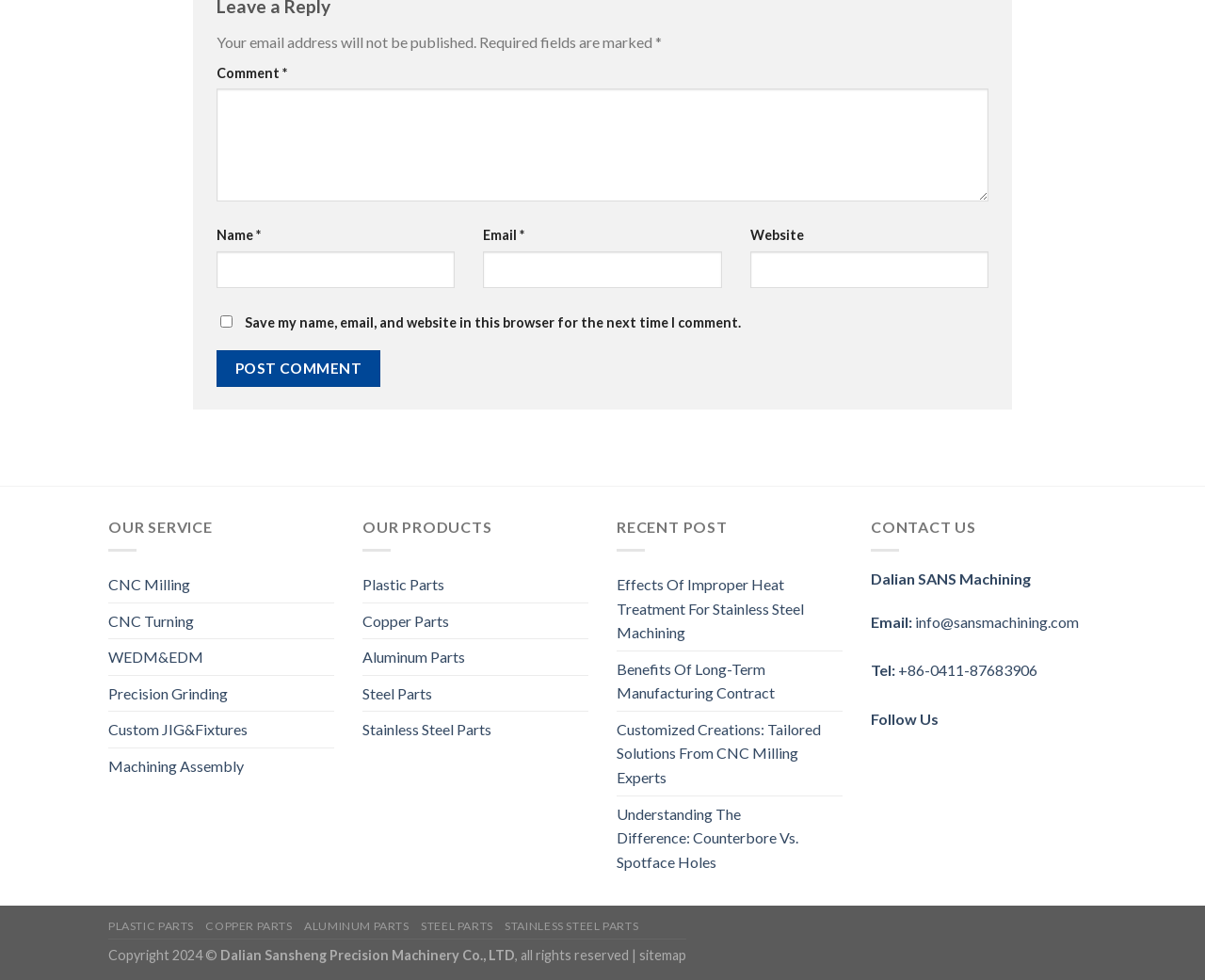Give a concise answer using one word or a phrase to the following question:
What is the company name?

Dalian SANS Machining